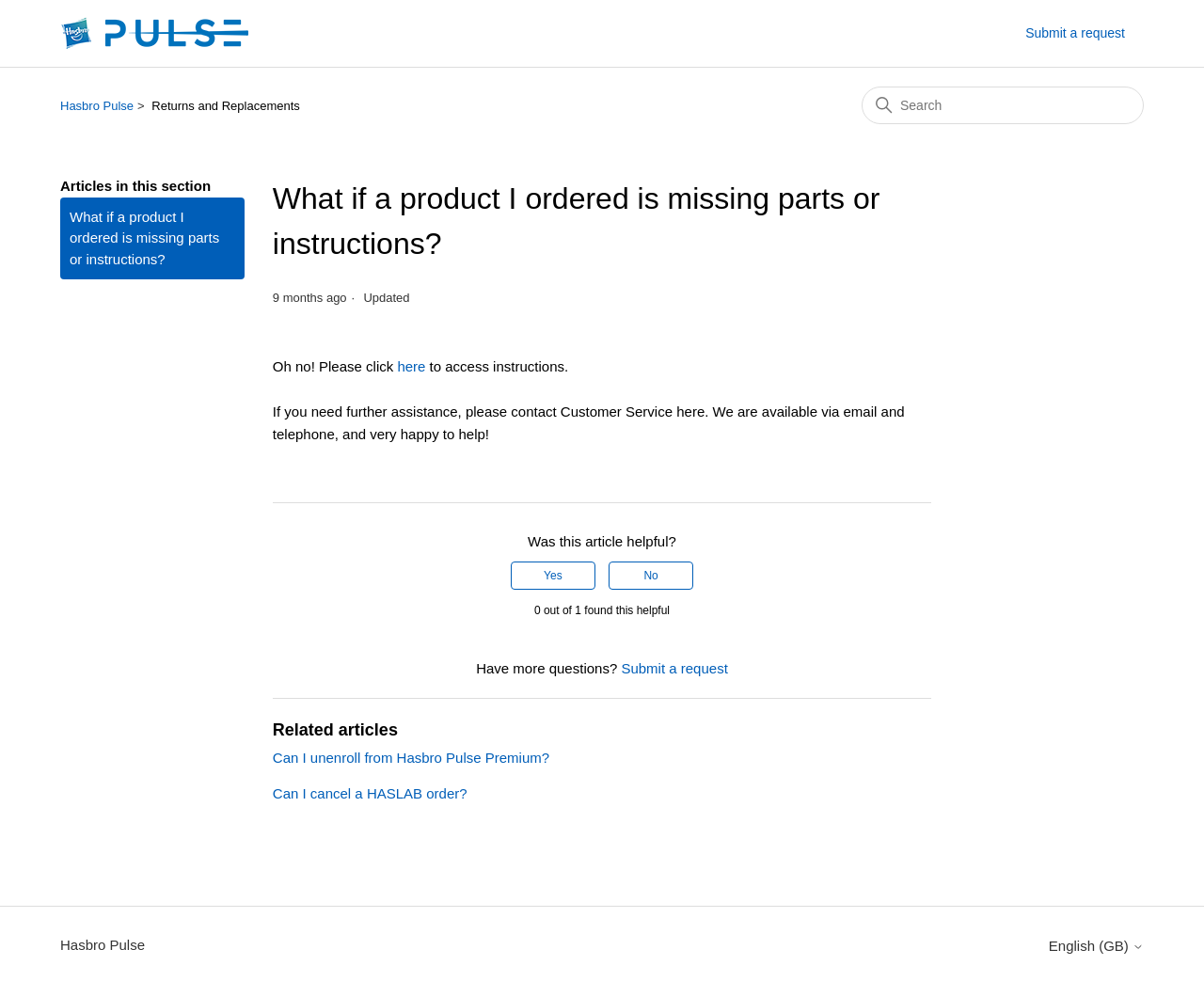What is the language of the webpage?
Could you answer the question with a detailed and thorough explanation?

The language of the webpage can be determined by looking at the button 'English (GB)' which has a popup menu, indicating that the webpage is currently in English (GB) language.